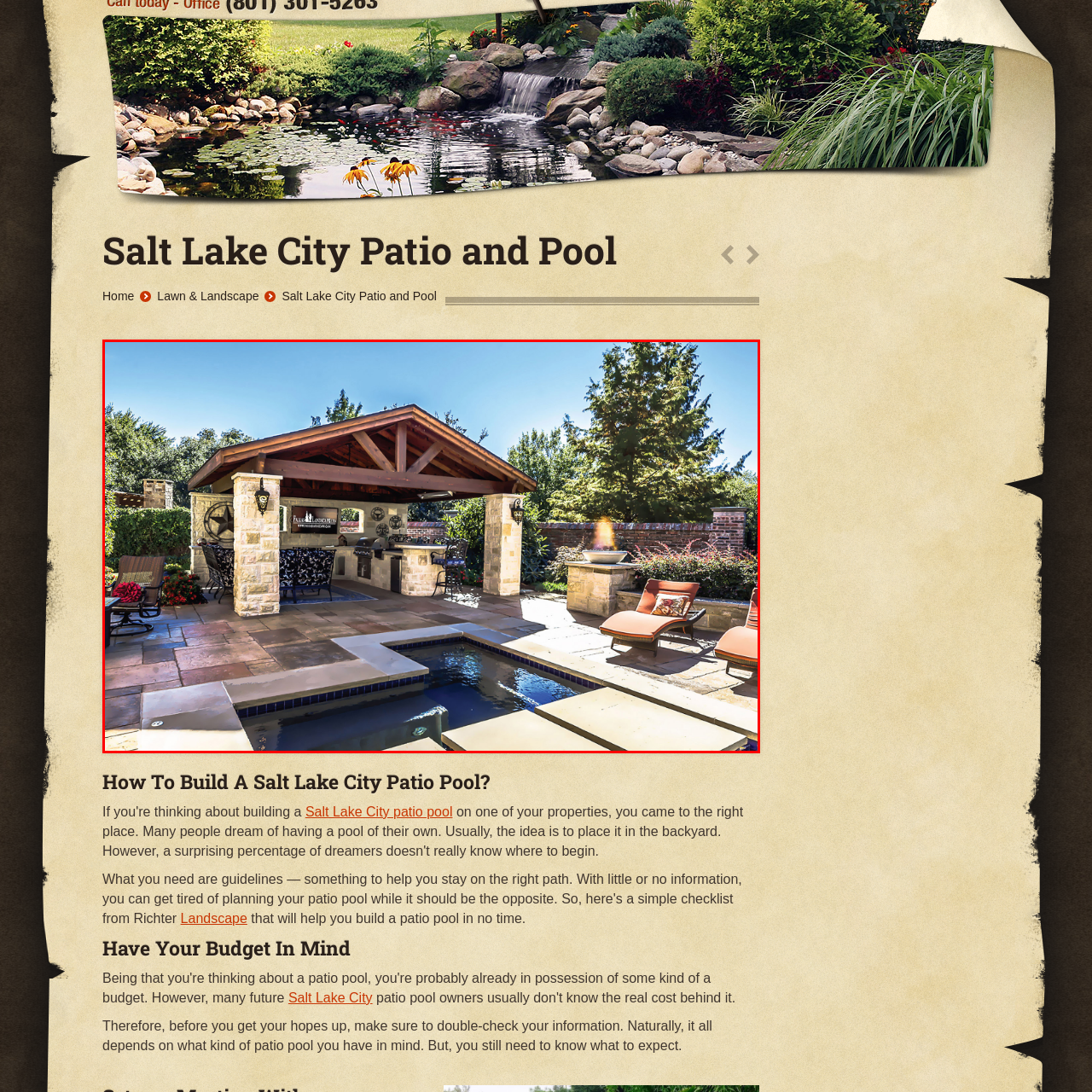Look closely at the image highlighted by the red bounding box and supply a detailed explanation in response to the following question: What is the color of the water in the pool?

The caption describes the water in the pool as 'clear', which implies that it is transparent and free of any visible impurities or contaminants.